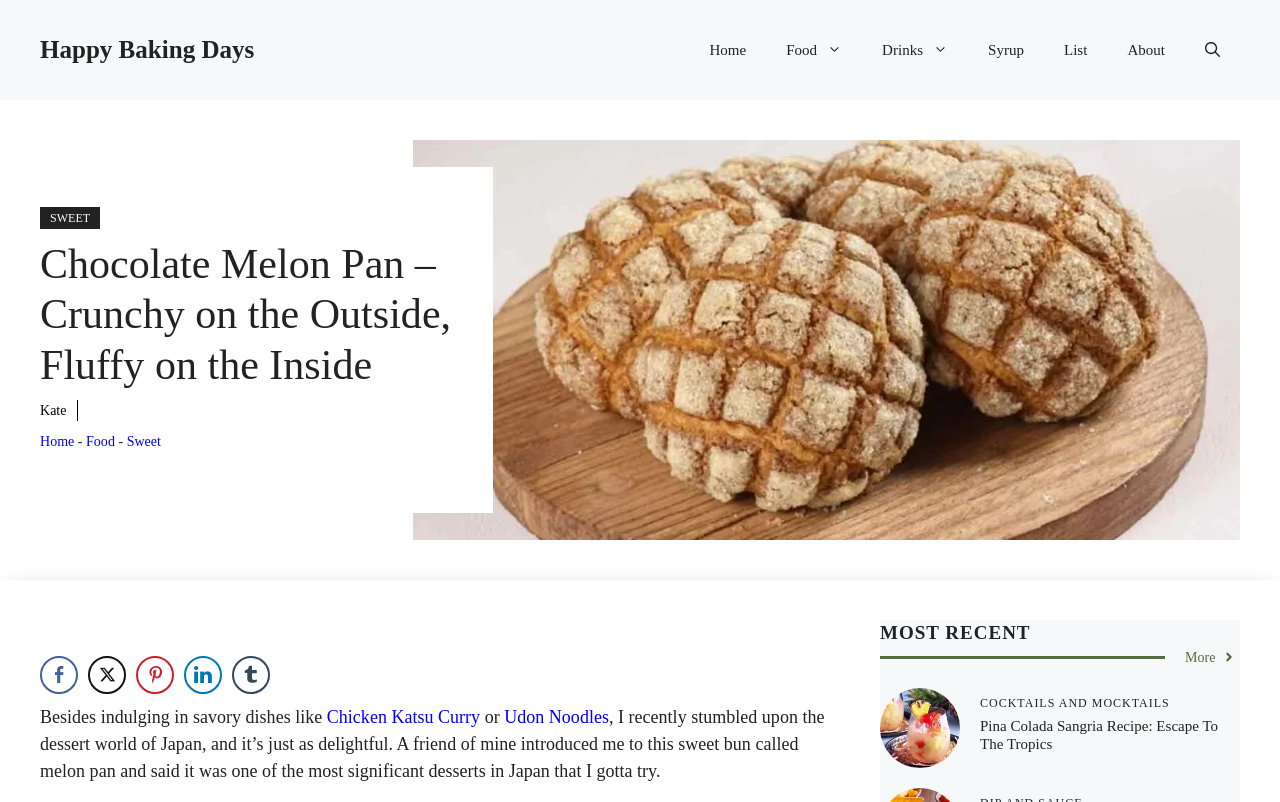Determine the bounding box coordinates of the target area to click to execute the following instruction: "Read more about 'Pina Colada Sangria Recipe'."

[0.766, 0.895, 0.952, 0.938]